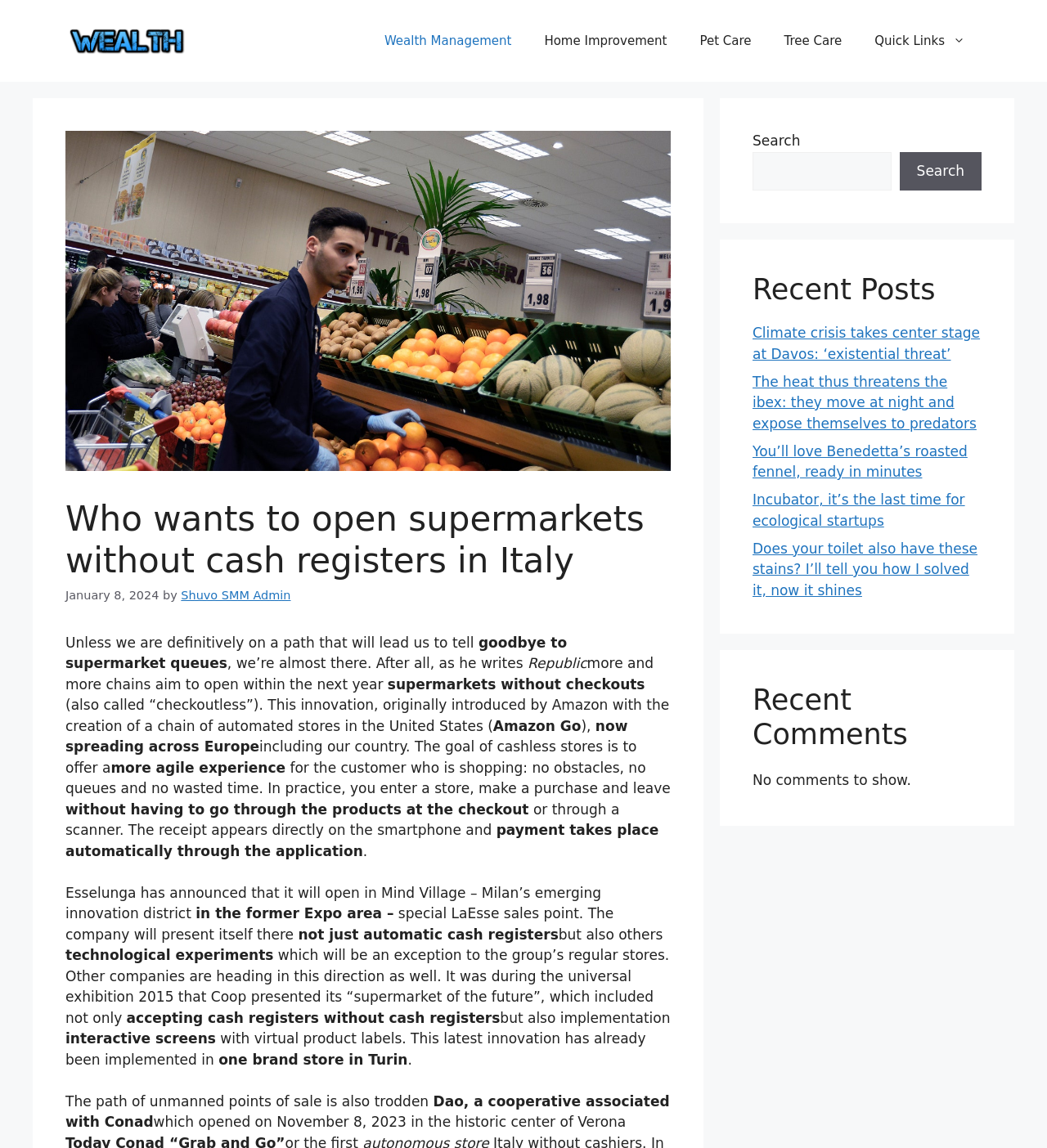What is the name of the chain of automated stores introduced by Amazon?
Could you please answer the question thoroughly and with as much detail as possible?

The article mentions that Amazon introduced a chain of automated stores called Amazon Go in the United States, which is now spreading across Europe.